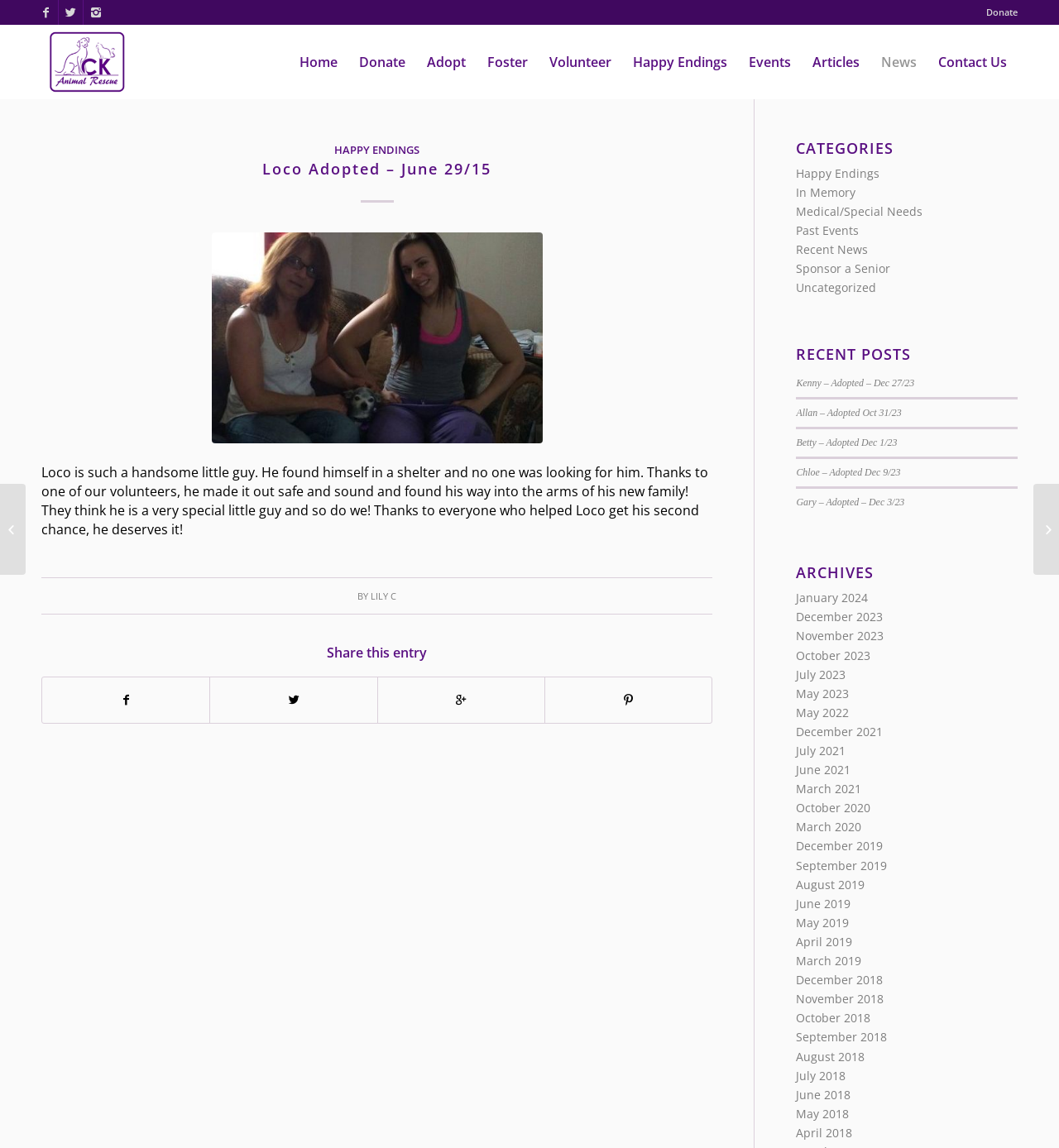Answer with a single word or phrase: 
What is the text of the first link on the webpage?

Bert – Adopted- June 29/15